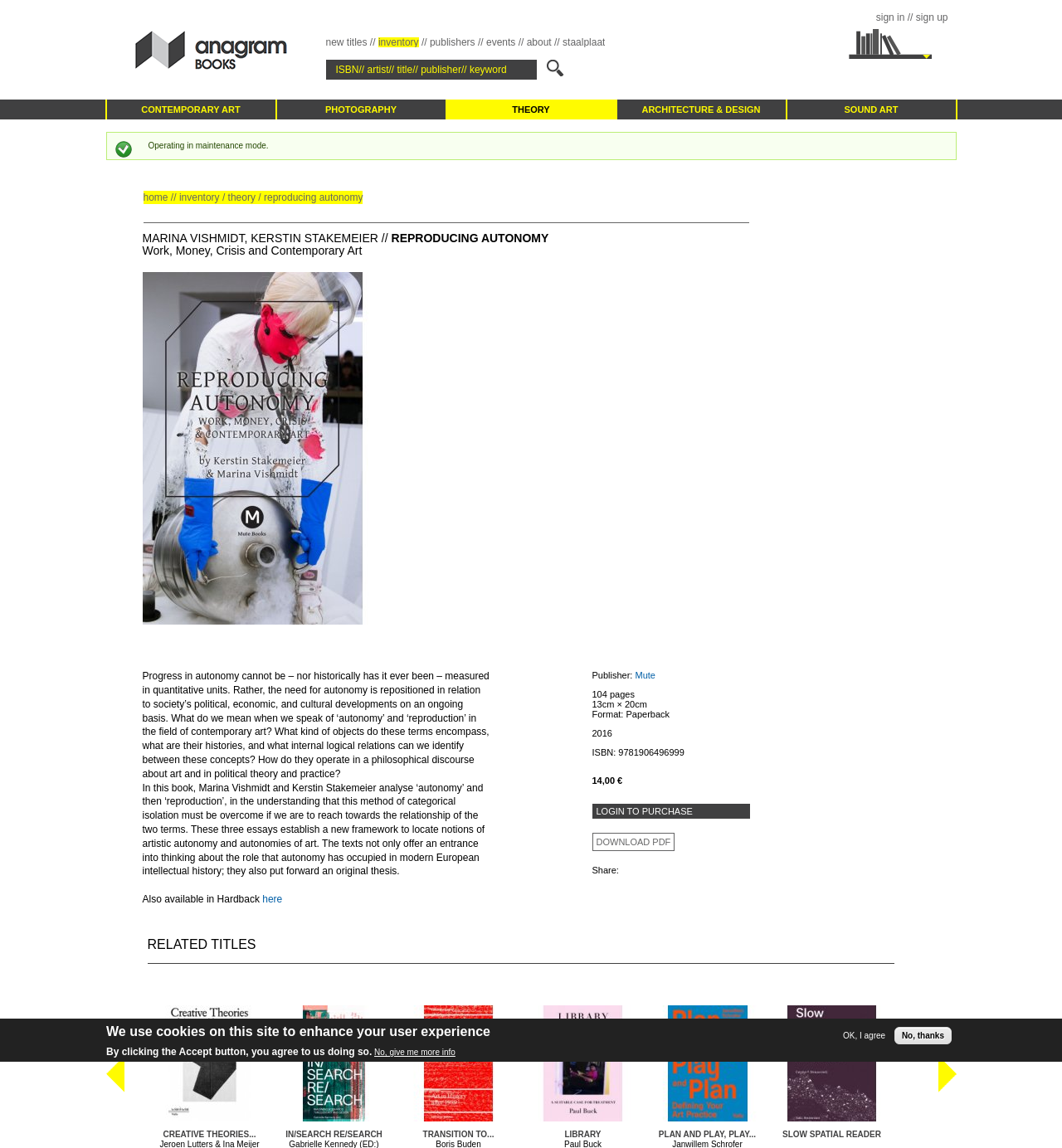Specify the bounding box coordinates of the element's region that should be clicked to achieve the following instruction: "Sign in". The bounding box coordinates consist of four float numbers between 0 and 1, in the format [left, top, right, bottom].

[0.825, 0.008, 0.852, 0.022]